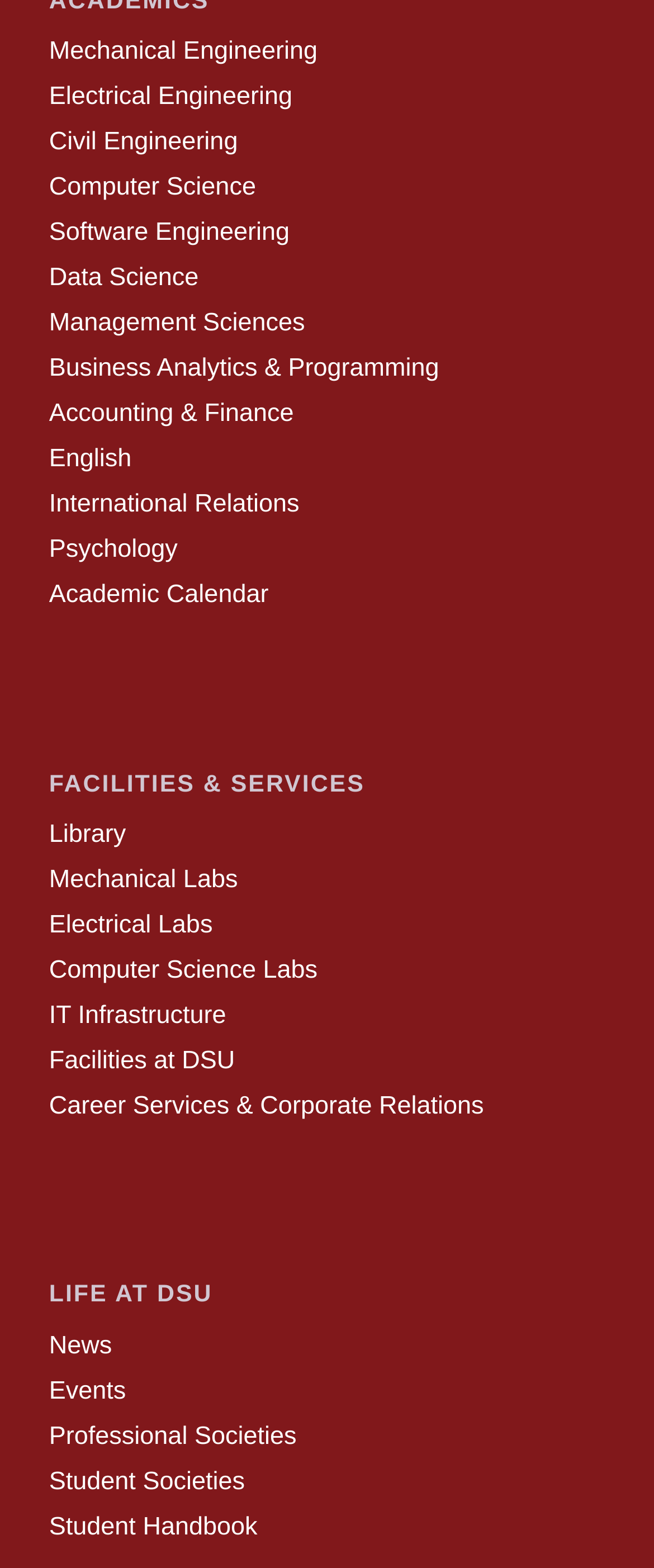Determine the bounding box coordinates of the section to be clicked to follow the instruction: "Check News". The coordinates should be given as four float numbers between 0 and 1, formatted as [left, top, right, bottom].

[0.075, 0.849, 0.171, 0.867]